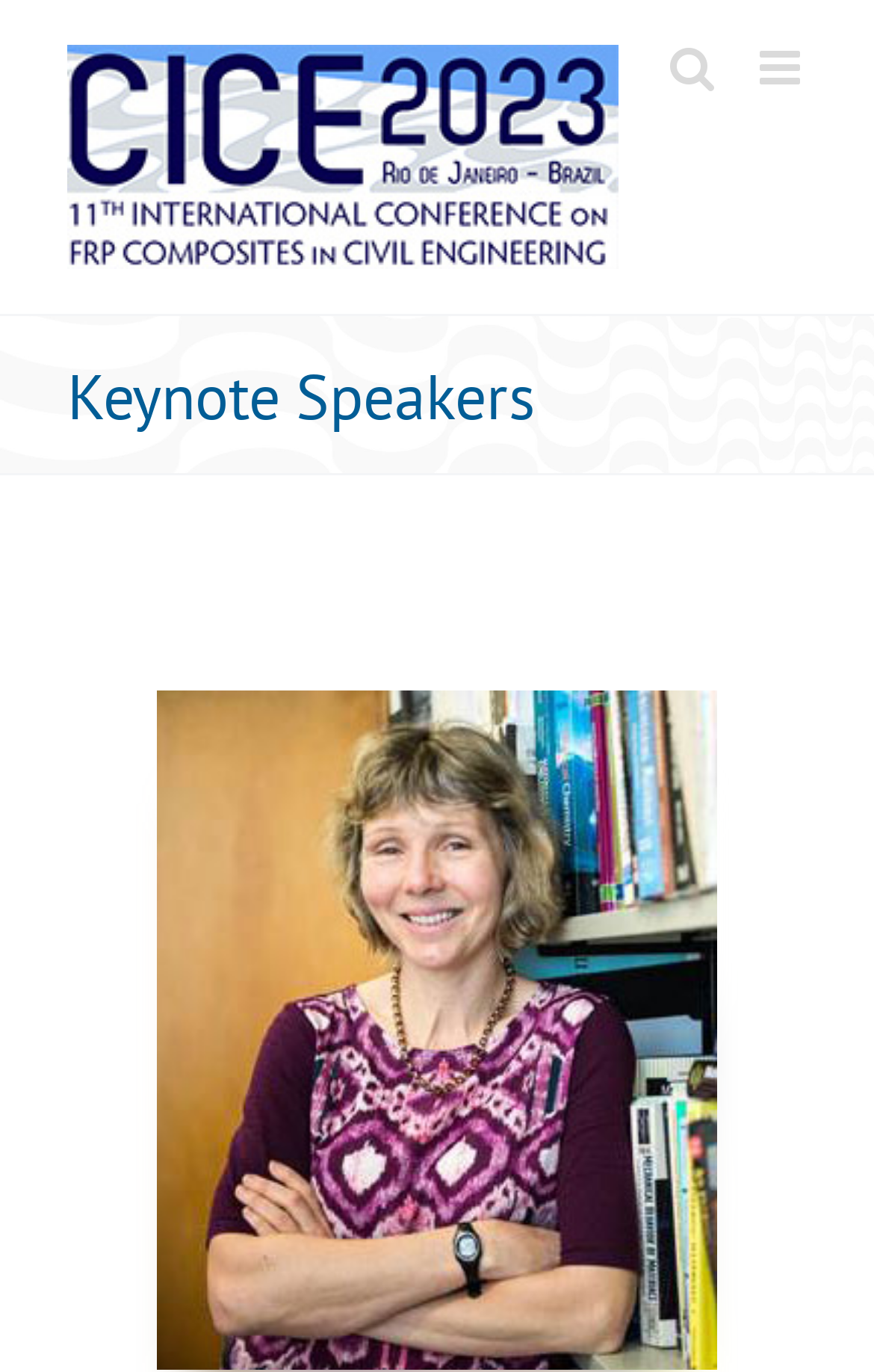Provide a thorough description of this webpage.

The webpage appears to be a conference webpage, specifically showcasing keynote speakers. At the top left corner, there is a logo of the "11th International Conference on FRP Composites in Civil Engineering" which is also a clickable link. Next to the logo, there are two more links: "Toggle mobile menu" and "Toggle mobile search", positioned at the top right corner.

Below the top section, there is a page title bar that spans the entire width of the page. Within this bar, the heading "Keynote Speakers" is prominently displayed, taking up most of the width.

The main content of the page features a profile of Professor Kim Pickering, a keynote speaker from the University of Waikato, New Zealand. Her profile includes a brief description of her research background and expertise in composite materials. An image, likely a portrait of Professor Pickering, is placed below the heading, taking up a significant portion of the page.

Overall, the webpage is focused on presenting information about the keynote speakers, with a clear and simple layout that makes it easy to navigate.